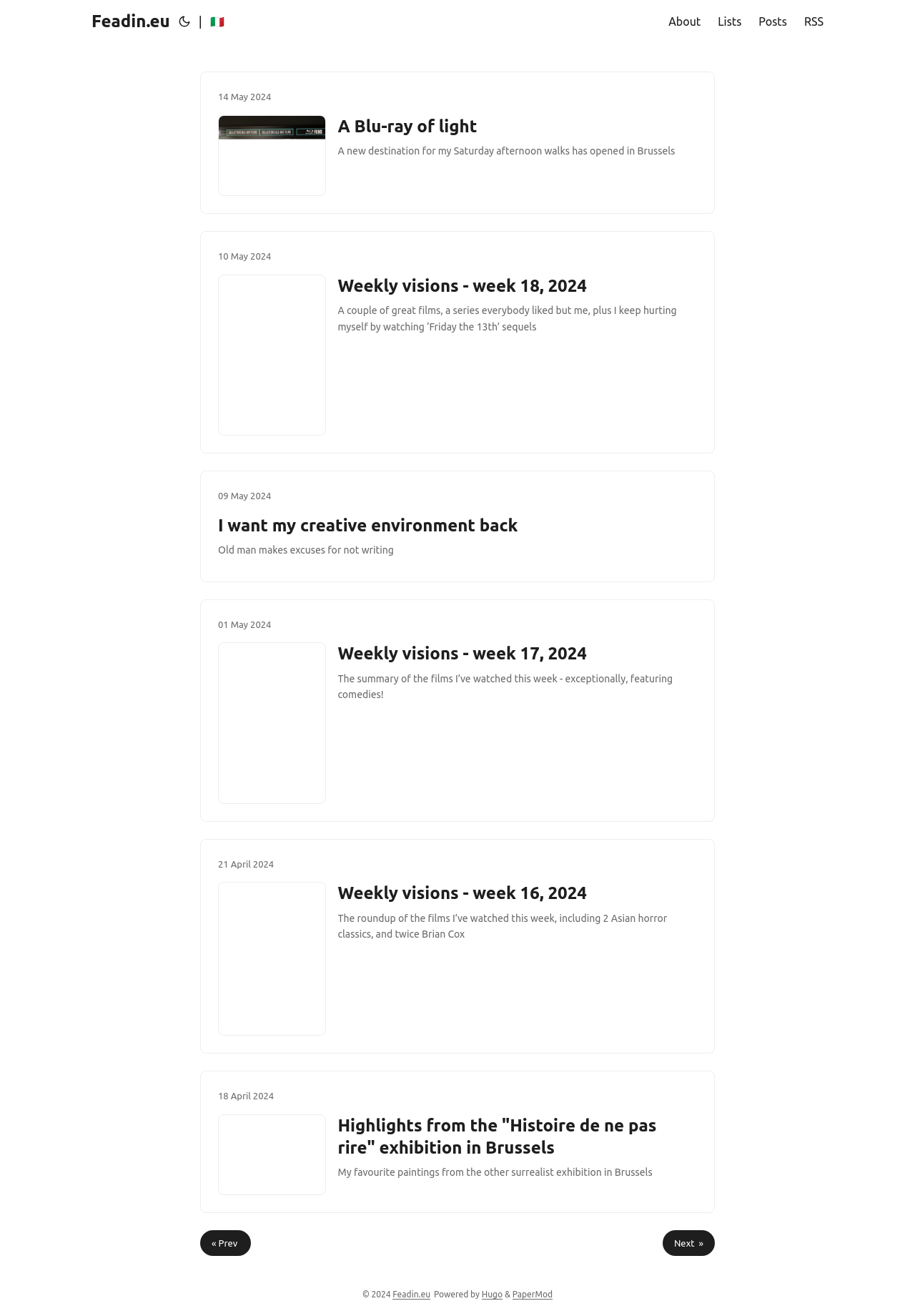What is the purpose of the '« Prev »' and 'Next »' links?
Using the image, provide a concise answer in one word or a short phrase.

Navigation